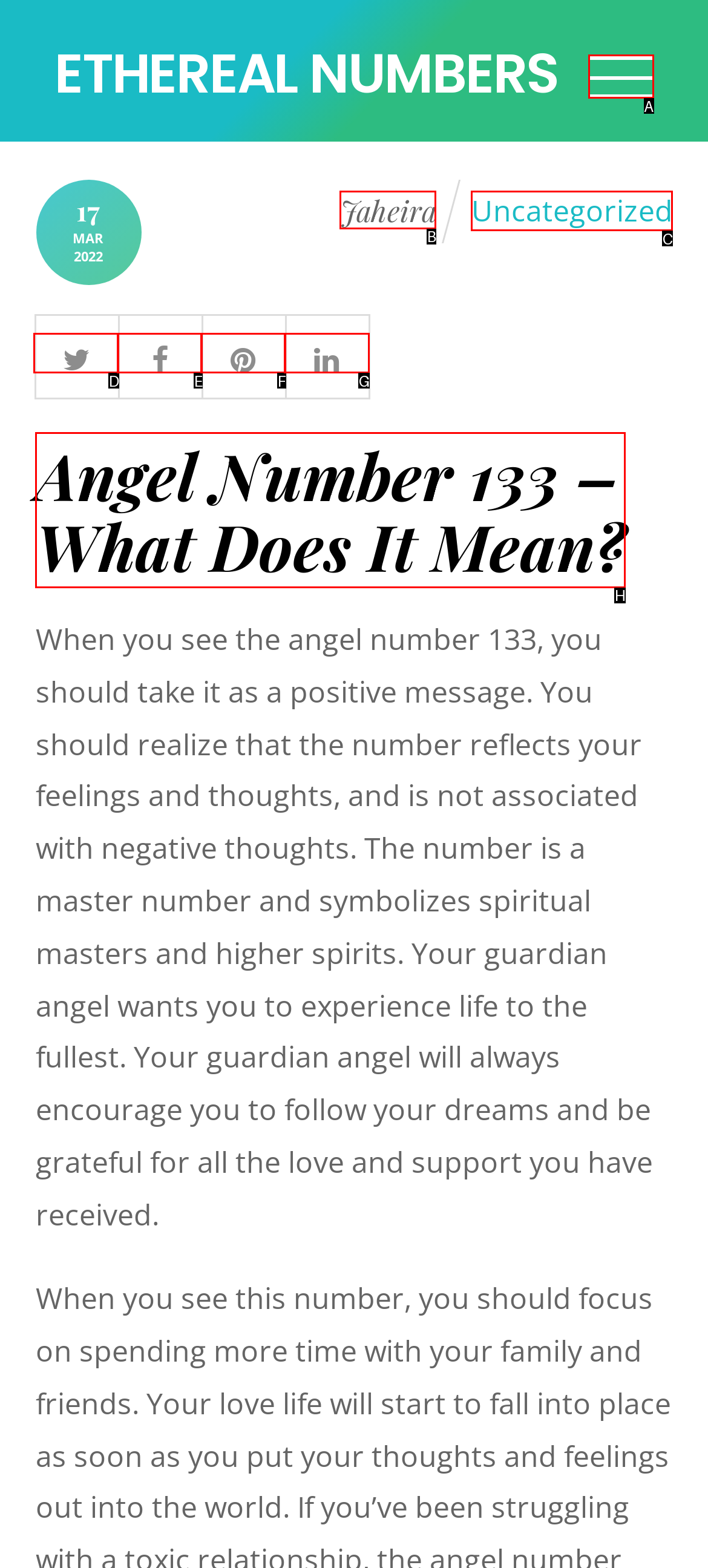Based on the given description: Uncategorized, determine which HTML element is the best match. Respond with the letter of the chosen option.

C